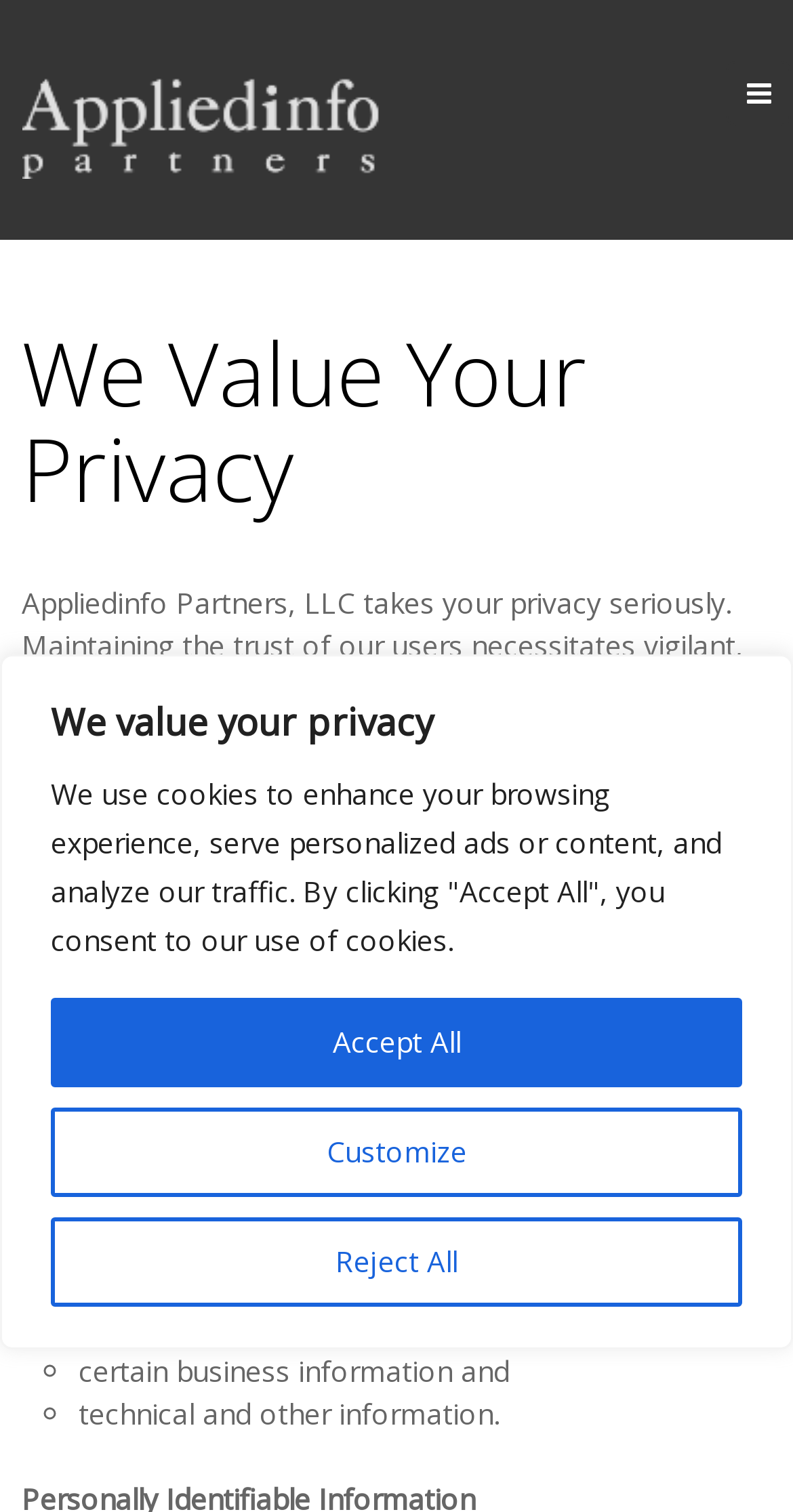Based on the element description "title="Go back to the homepage"", predict the bounding box coordinates of the UI element.

[0.027, 0.04, 0.489, 0.118]